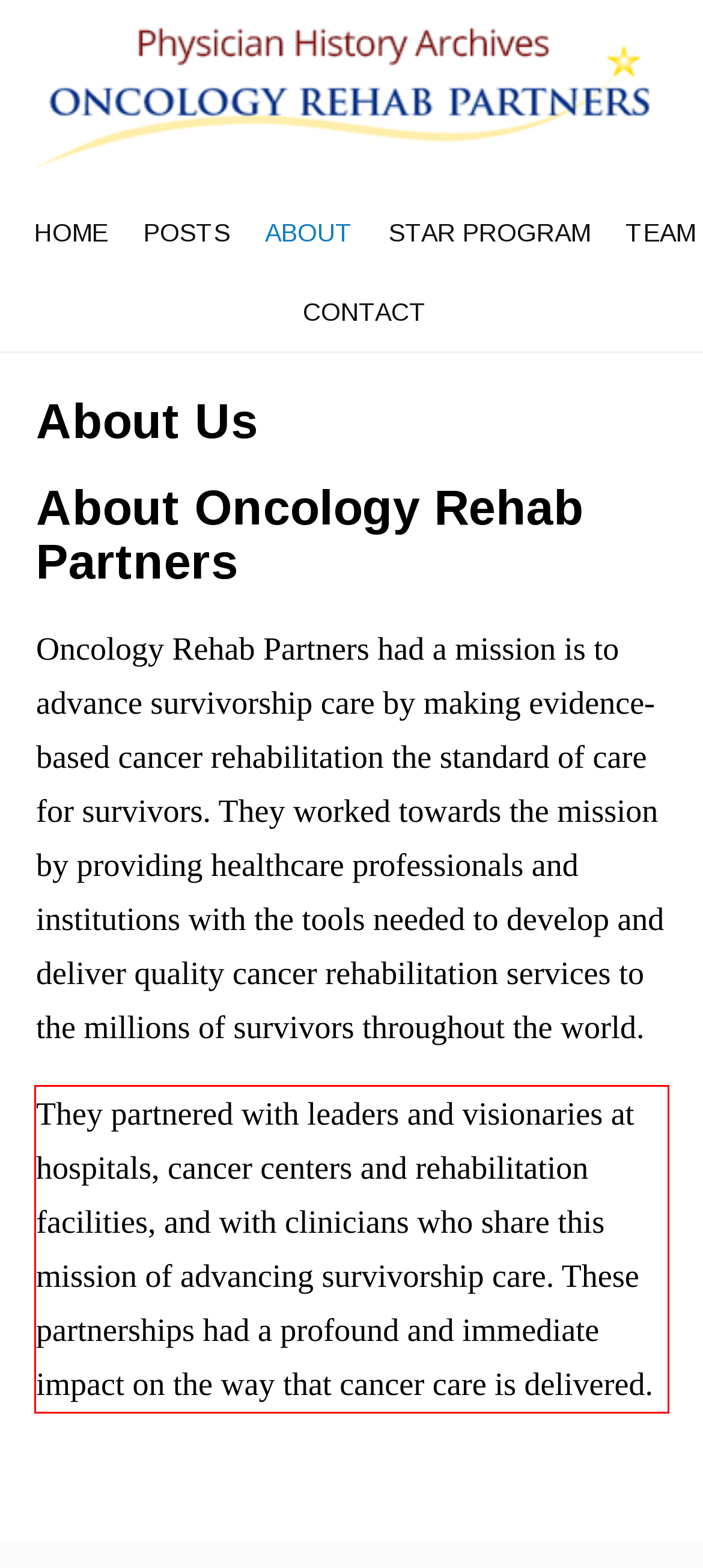Given a screenshot of a webpage, identify the red bounding box and perform OCR to recognize the text within that box.

They partnered with leaders and visionaries at hospitals, cancer centers and rehabilitation facilities, and with clinicians who share this mission of advancing survivorship care. These partnerships had a profound and immediate impact on the way that cancer care is delivered.